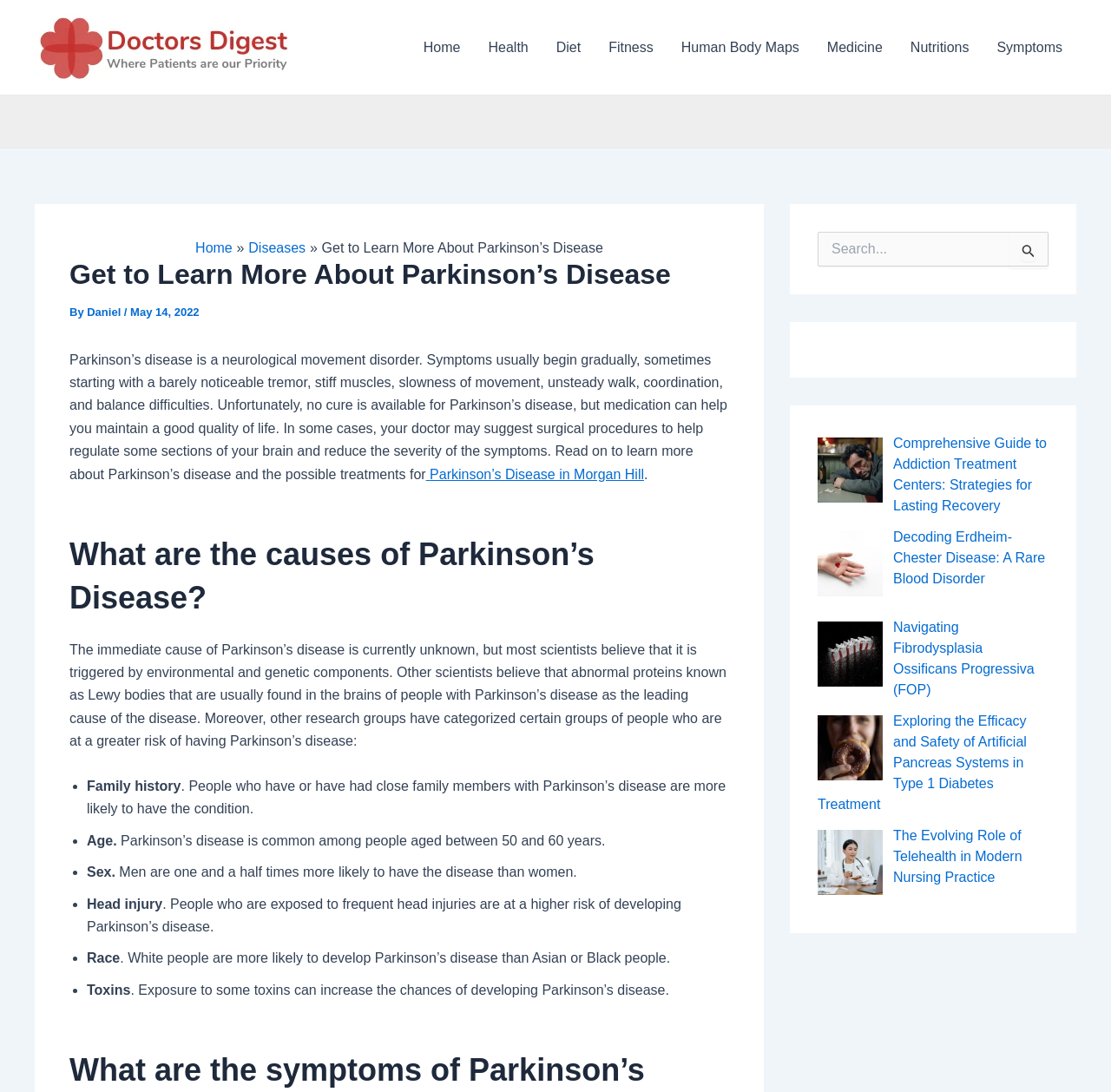What is the name of the website? From the image, respond with a single word or brief phrase.

Doctors Digest